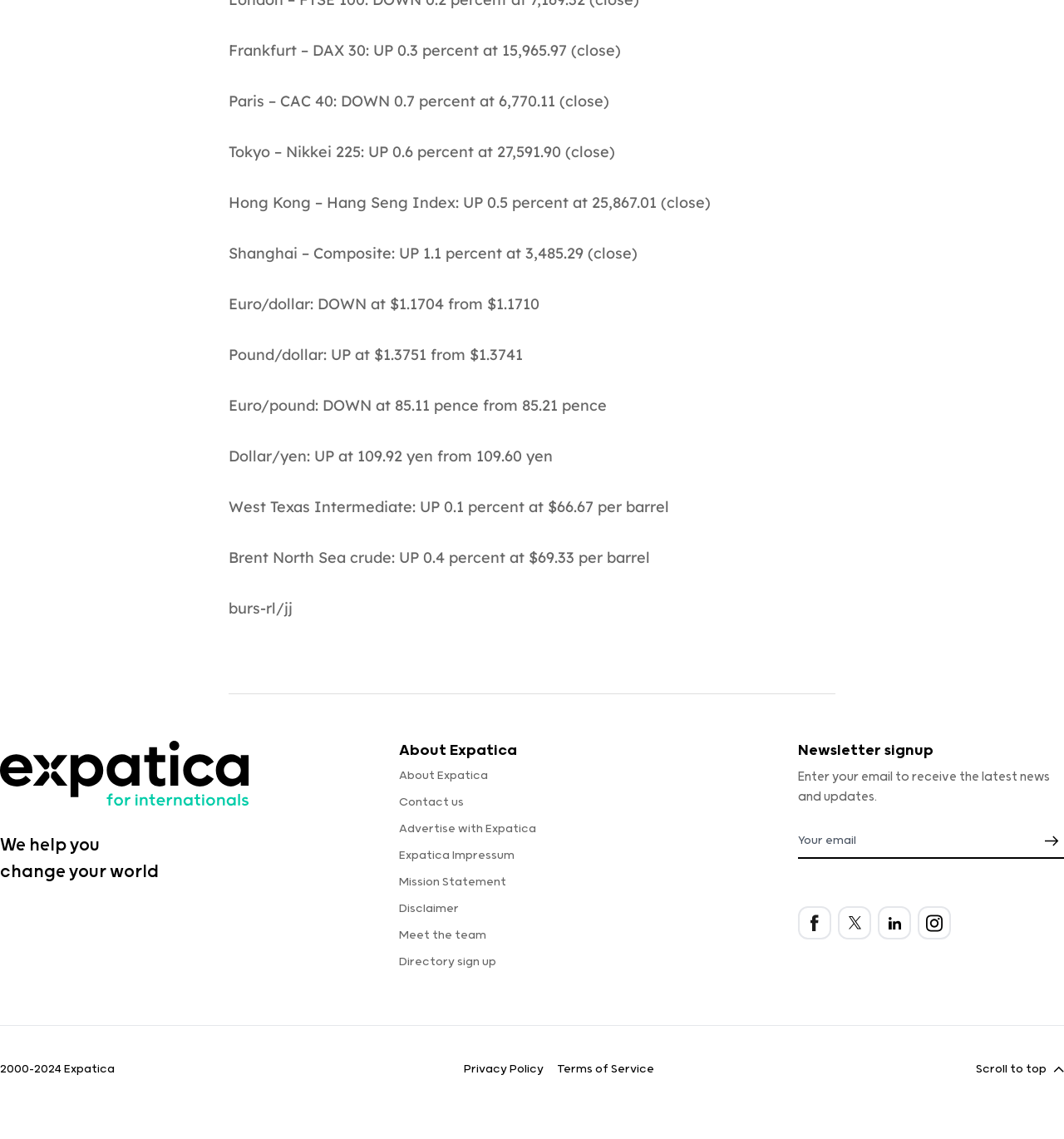What social media platforms does the website have a presence on?
Using the visual information from the image, give a one-word or short-phrase answer.

Facebook, Twitter, LinkedIn, Instagram